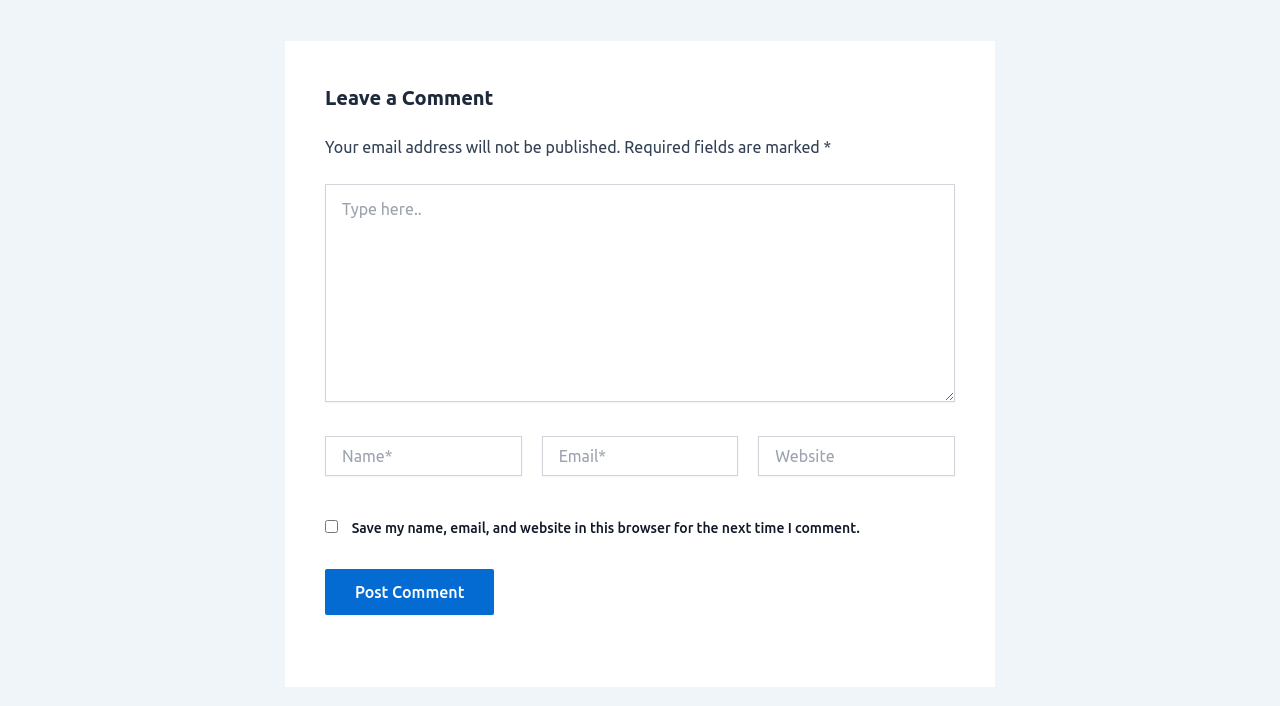Please give a succinct answer to the question in one word or phrase:
What is the purpose of the checkbox?

Save comment info